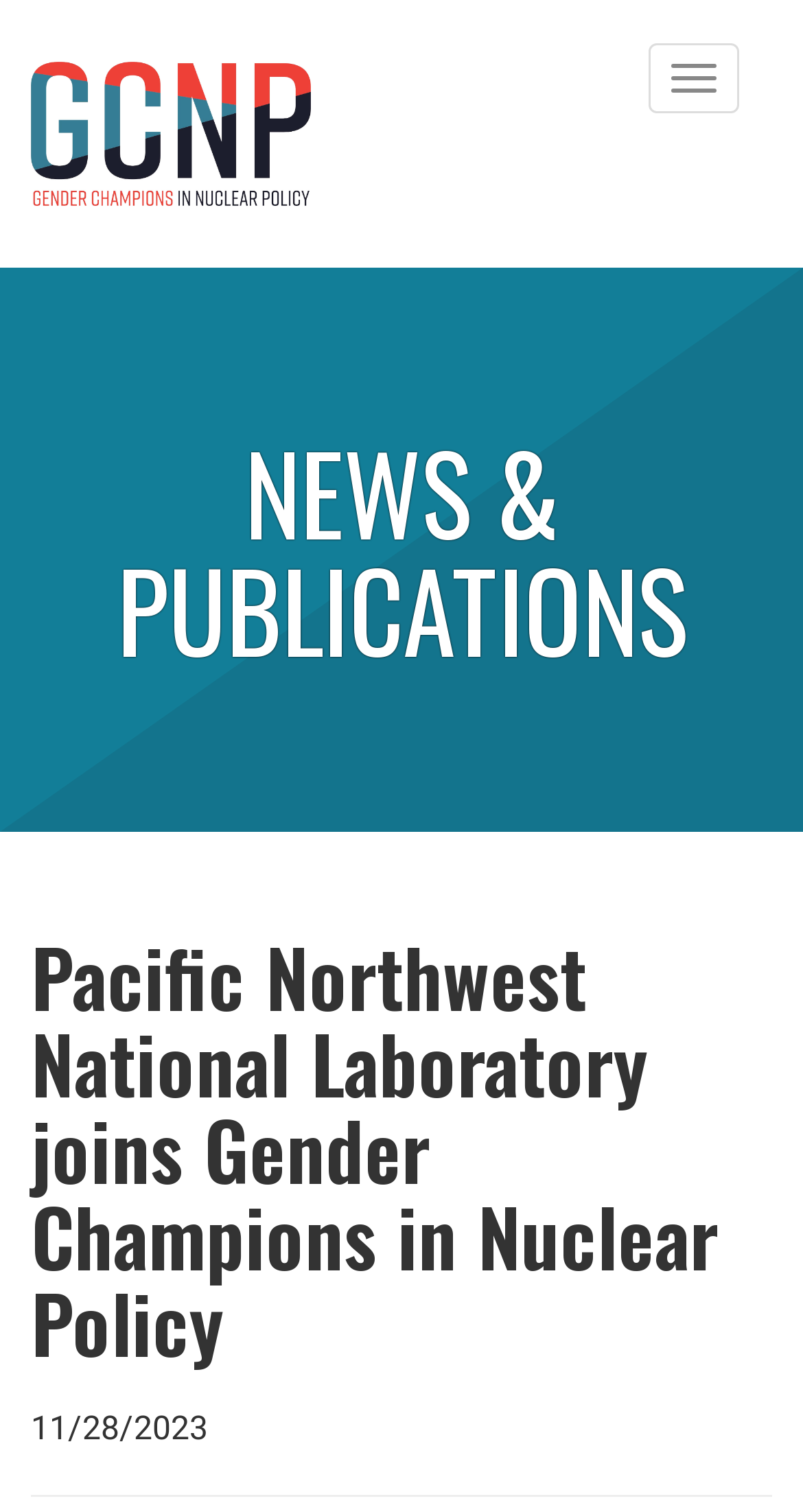What is the category of the news article?
Based on the screenshot, respond with a single word or phrase.

NEWS & PUBLICATIONS